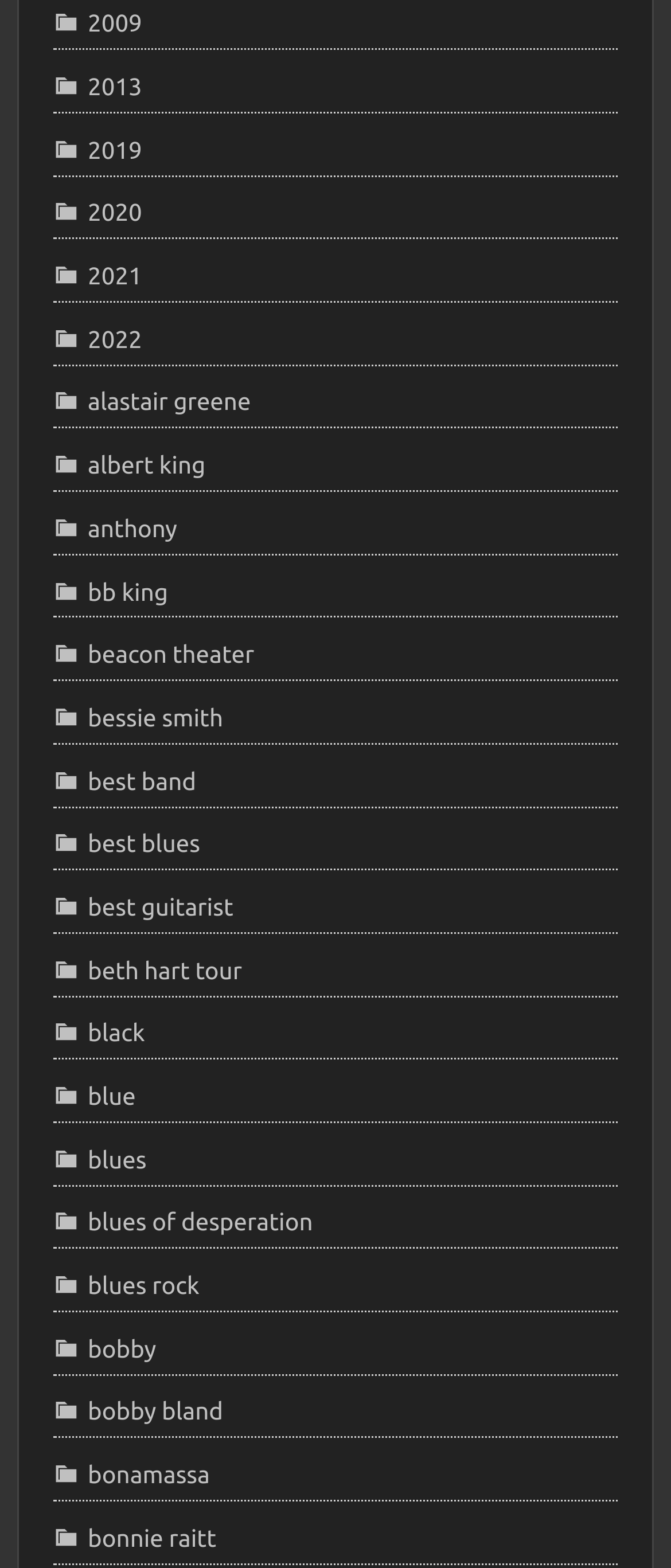What is the longest link text?
Look at the image and respond with a one-word or short phrase answer.

blues of desperation